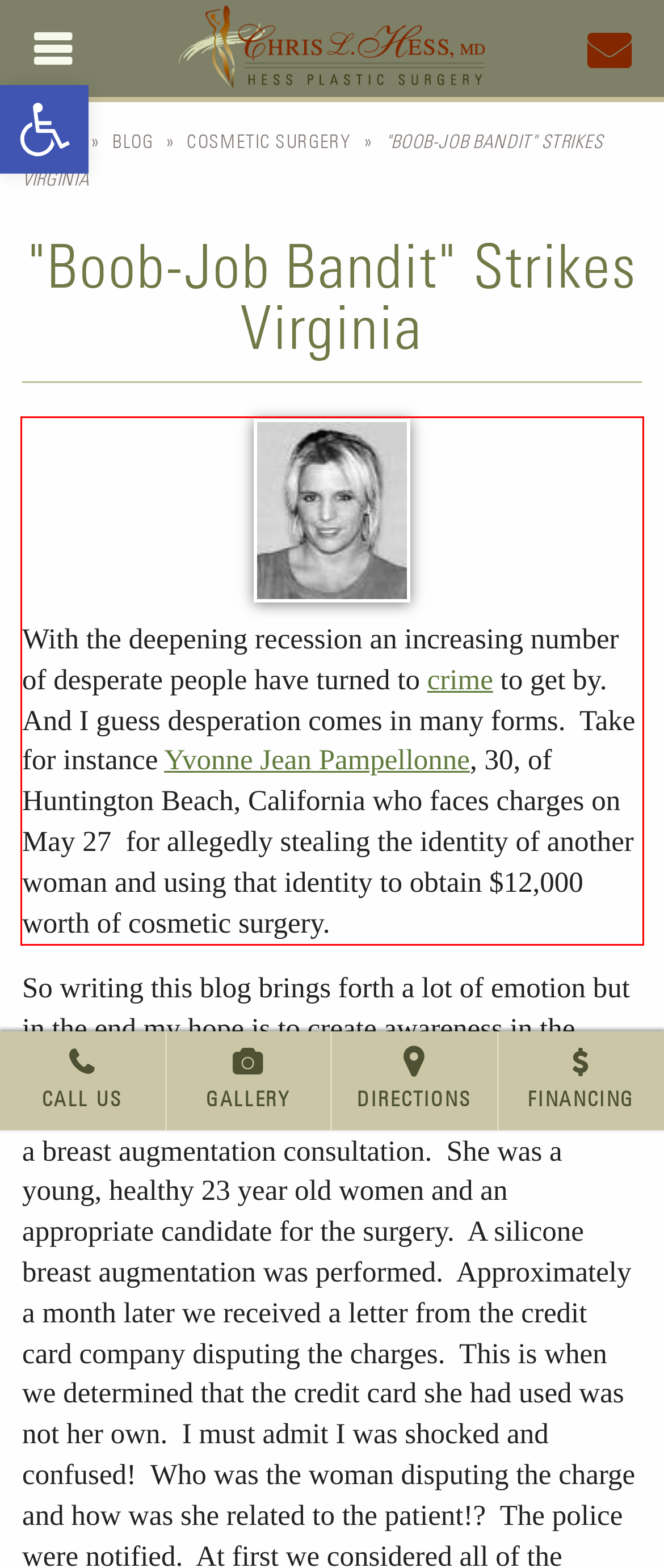You are provided with a screenshot of a webpage that includes a red bounding box. Extract and generate the text content found within the red bounding box.

With the deepening recession an increasing number of desperate people have turned to crime to get by. And I guess desperation comes in many forms. Take for instance Yvonne Jean Pampellonne, 30, of Huntington Beach, California who faces charges on May 27 for allegedly stealing the identity of another woman and using that identity to obtain $12,000 worth of cosmetic surgery.